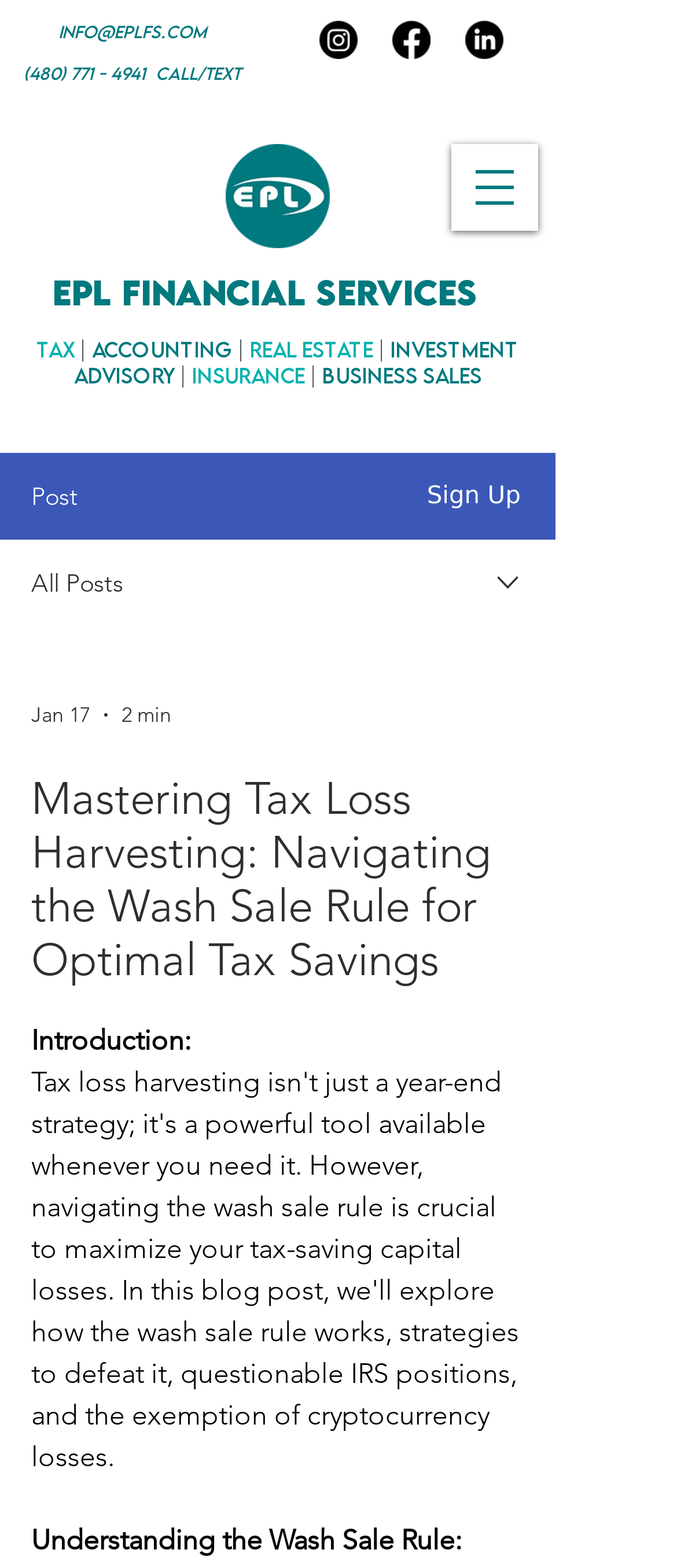Determine the bounding box coordinates for the area you should click to complete the following instruction: "Visit Tax page".

[0.054, 0.214, 0.11, 0.231]